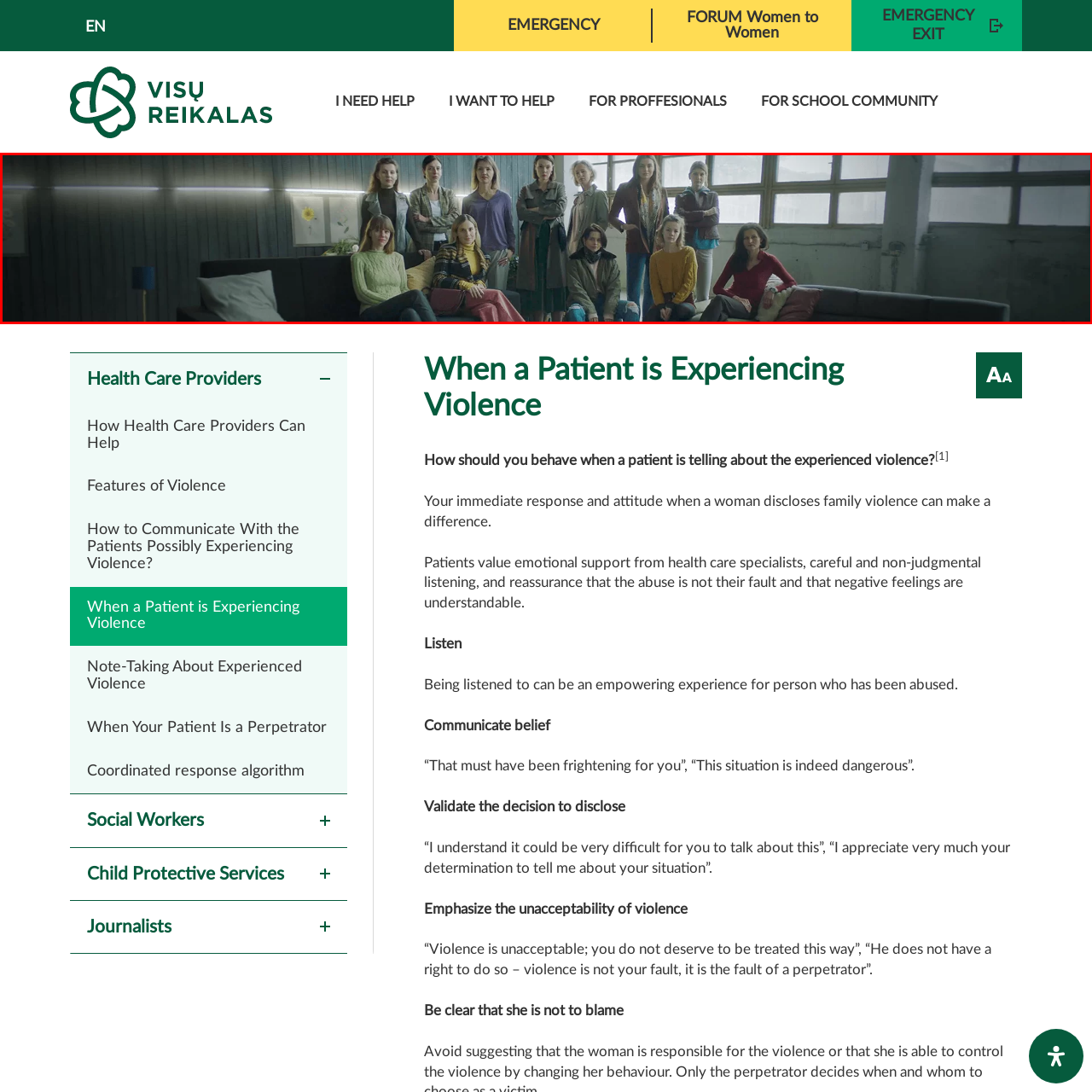Describe in detail the visual content enclosed by the red bounding box.

The image features a diverse group of women standing and seated together in a warmly lit, modern setting. They are united, expressing a sense of empowerment and solidarity. The women exhibit a variety of styles, showcasing individuality through their clothing, which ranges from casual to more sophisticated attire. The backdrop includes large windows that allow soft natural light to filter in, emphasizing a feeling of openness and inviting atmosphere. This visual serves to convey themes of community, support, and resilience, particularly relating to women's experiences and challenges. The overall composition highlights the importance of togetherness and shared strength among women.